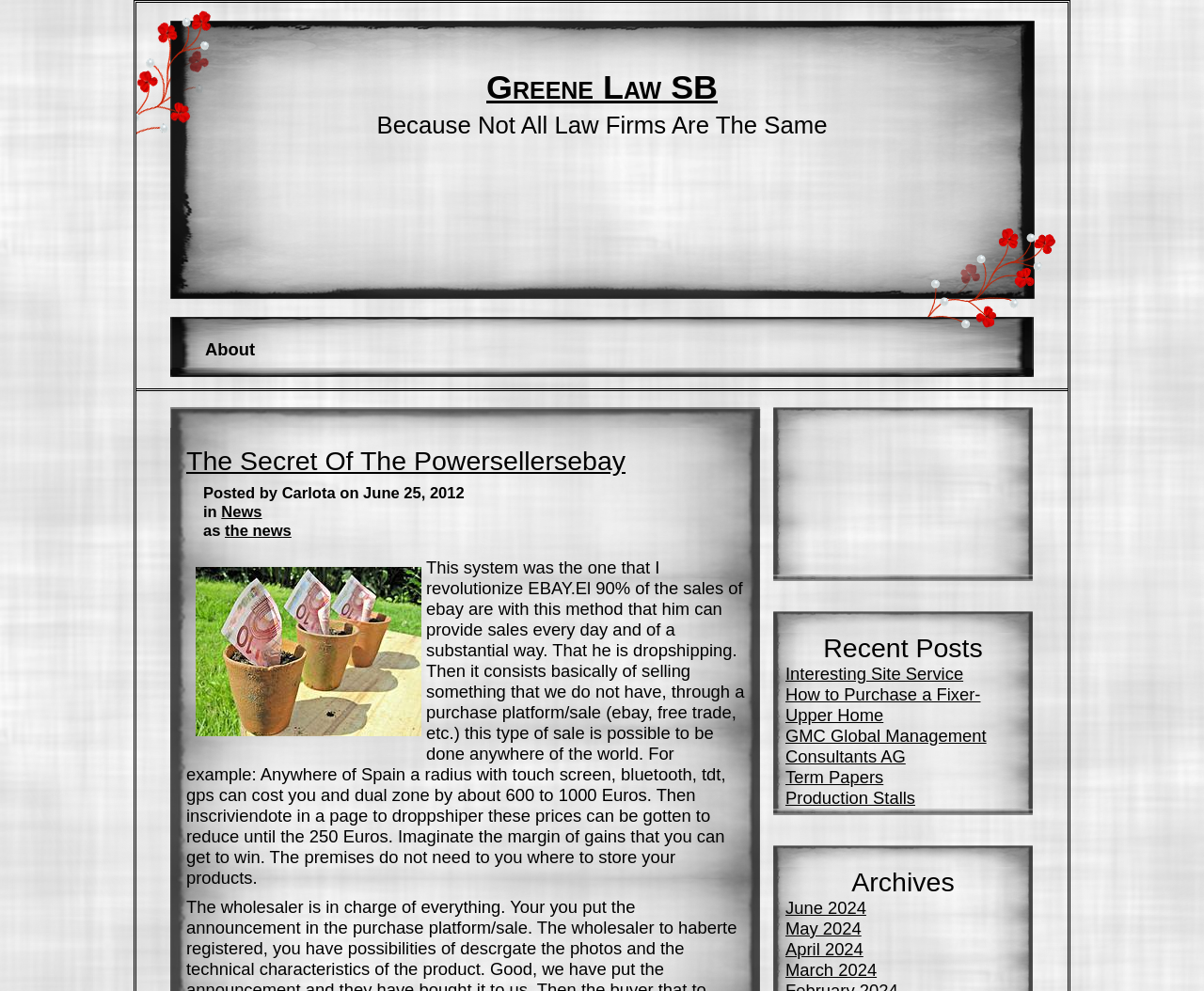Write a detailed summary of the webpage, including text, images, and layout.

The webpage appears to be a blog or article page with a focus on eBay and online sales. At the top, there is a link to "Greene Law SB" and a static text "Because Not All Law Firms Are The Same". Below this, there is a heading "The Secret Of The Powersellersebay" with a link to the same title. 

To the right of the heading, there is a static text "Posted by Carlota on June 25, 2012" followed by a link to "News" and another link to "the news". Below this, there is an image, and then a long block of static text that describes a system for selling on eBay, specifically a method called dropshipping.

On the right side of the page, there are several links to recent posts, including "Interesting Site Service", "How to Purchase a Fixer-Upper Home", and others. Below these links, there is a heading "Archives" with links to different months, including June 2024, May 2024, and others.